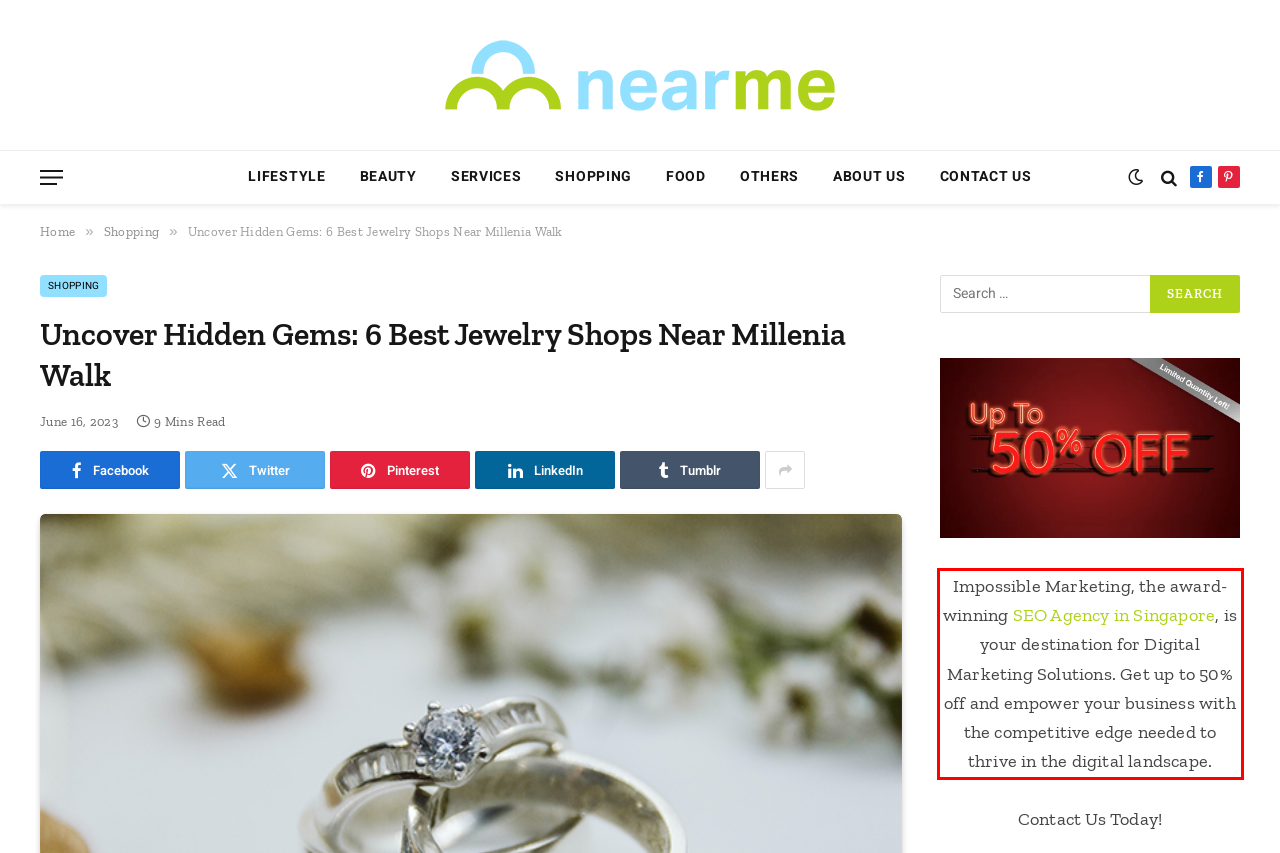You have a screenshot of a webpage with a red bounding box. Use OCR to generate the text contained within this red rectangle.

Impossible Marketing, the award-winning SEO Agency in Singapore, is your destination for Digital Marketing Solutions. Get up to 50% off and empower your business with the competitive edge needed to thrive in the digital landscape.